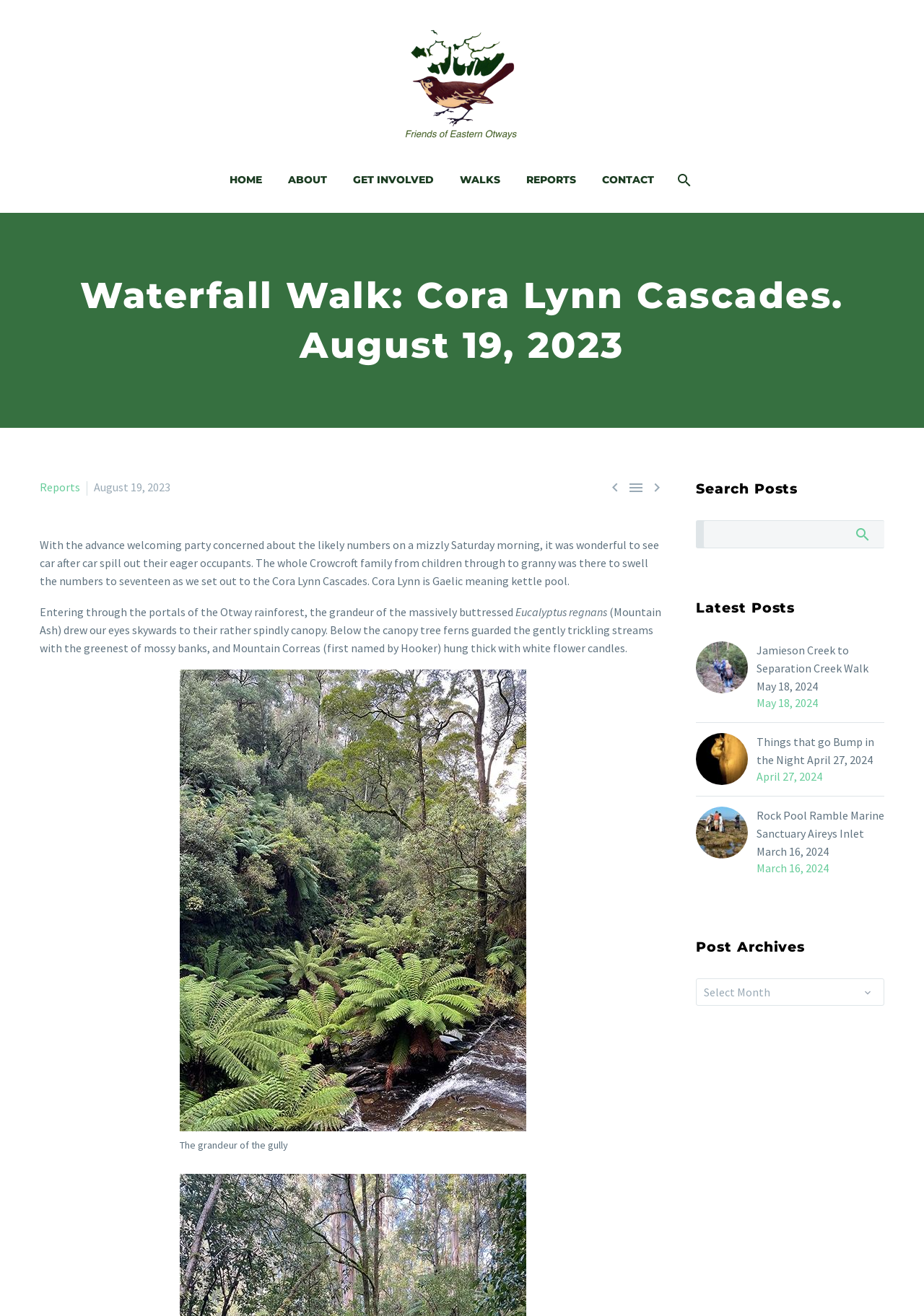Extract the main title from the webpage.

Waterfall Walk: Cora Lynn Cascades. August 19, 2023